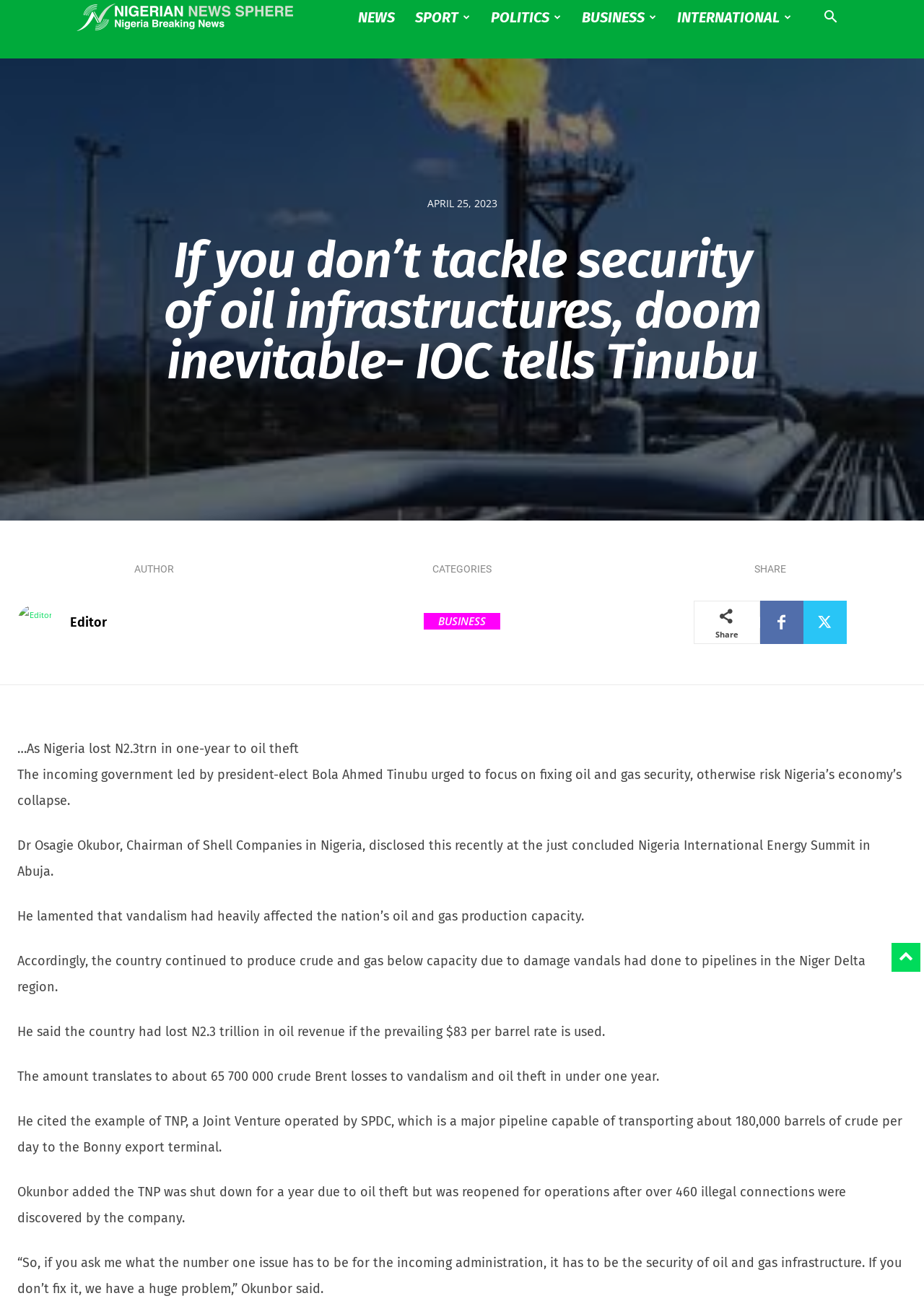Use the information in the screenshot to answer the question comprehensively: What is the name of the Joint Venture operated by SPDC?

I found the answer by reading the text content of the webpage, specifically the sentence 'He cited the example of TNP, a Joint Venture operated by SPDC, which is a major pipeline capable of transporting about 180,000 barrels of crude per day to the Bonny export terminal.'